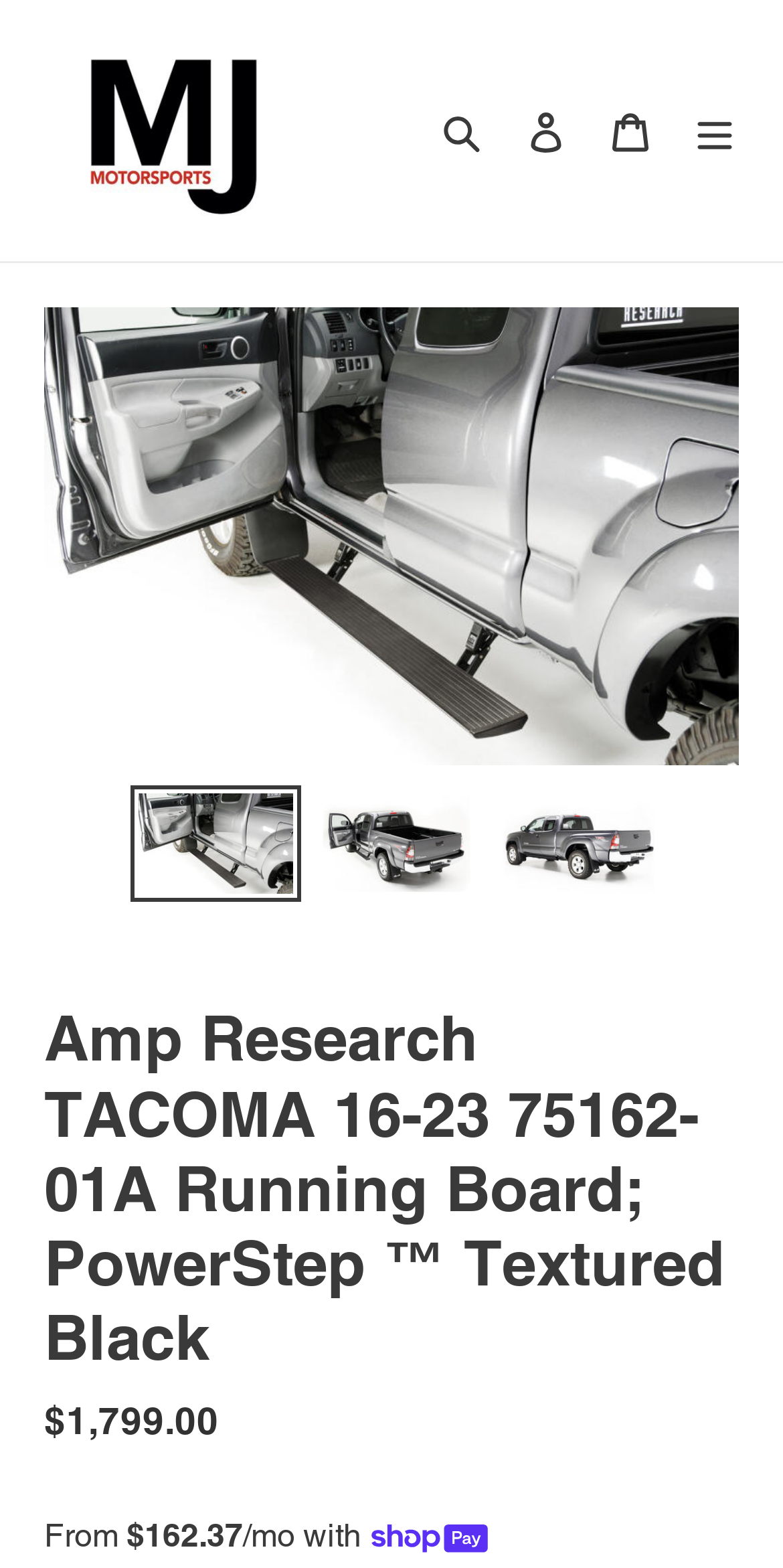Locate the bounding box coordinates of the element you need to click to accomplish the task described by this instruction: "Click on the 'PSTEC Mentoring' link".

None